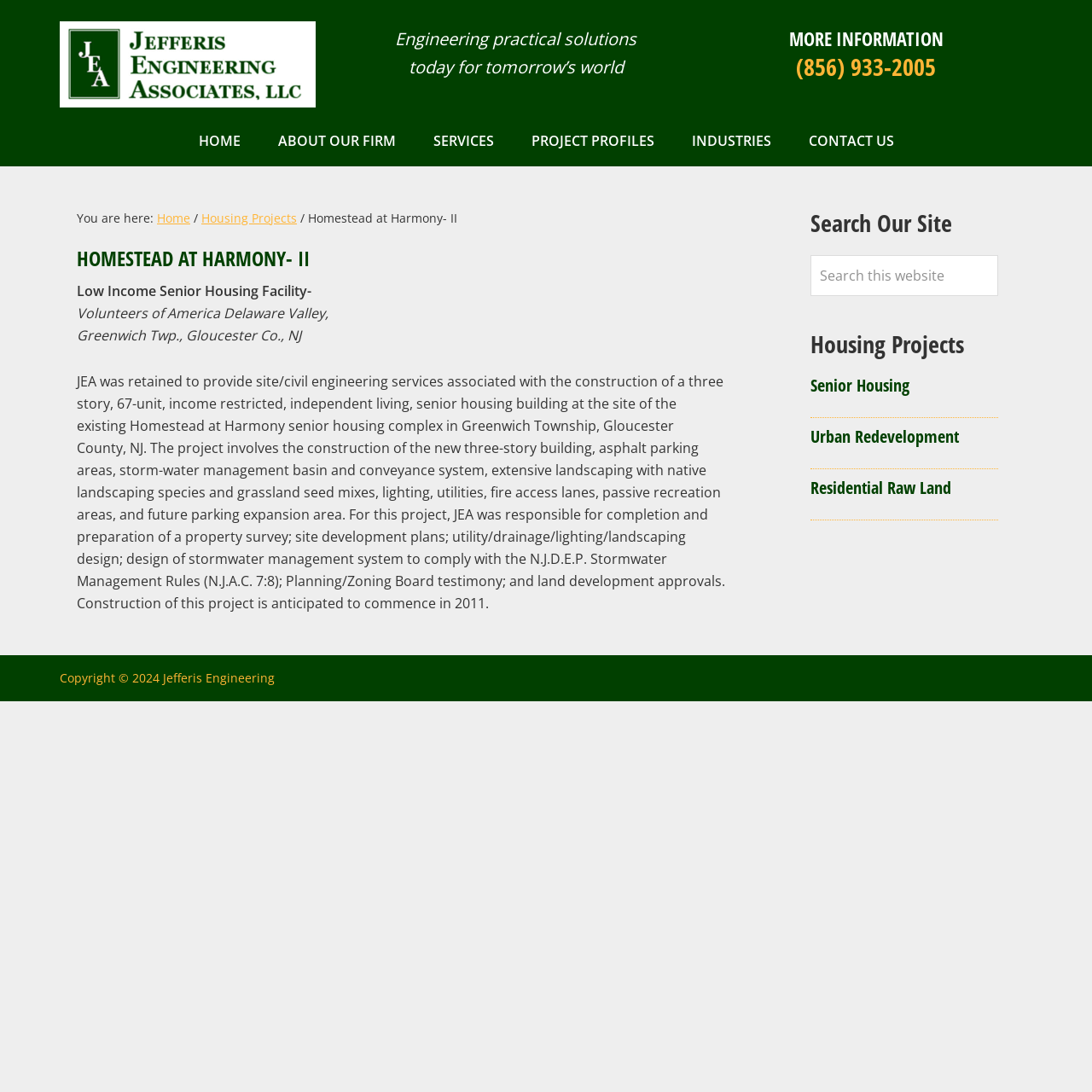What is the phone number of the engineering firm?
Please provide a single word or phrase based on the screenshot.

(856) 933-2005